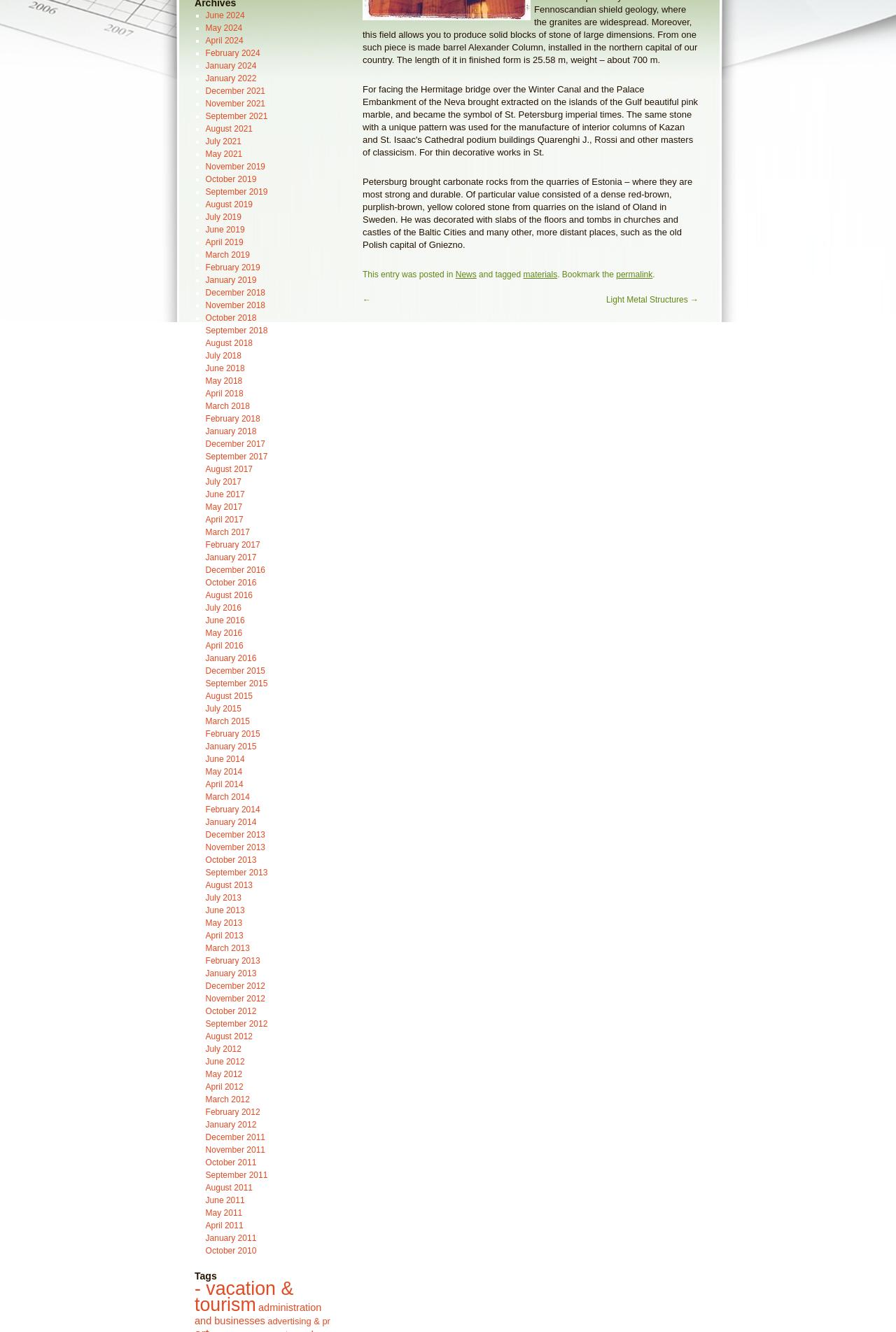Provide the bounding box coordinates of the HTML element described by the text: "- vacation & tourism".

[0.217, 0.96, 0.328, 0.987]